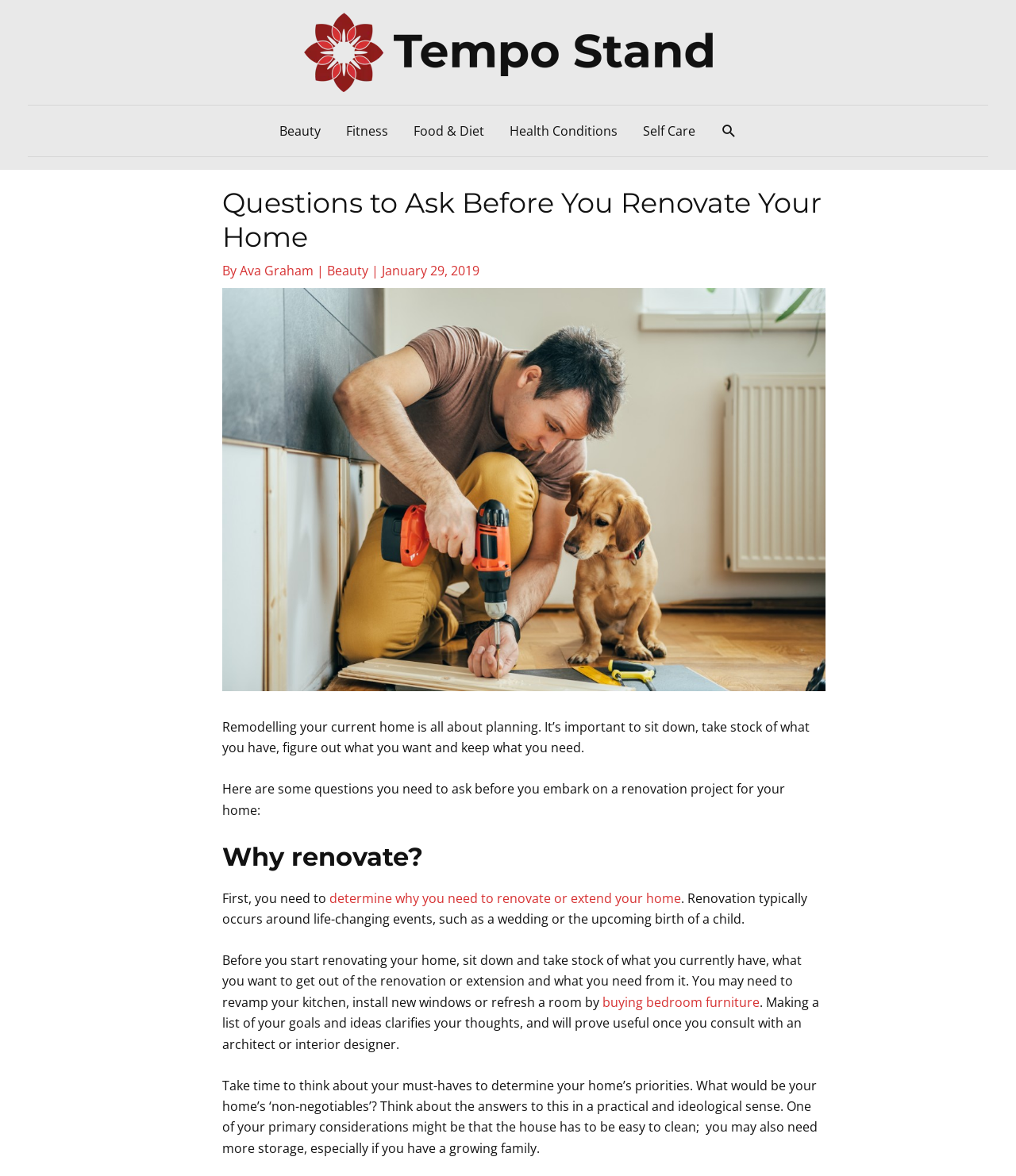Using the description "alt="tempo stand logo"", predict the bounding box of the relevant HTML element.

[0.299, 0.036, 0.701, 0.051]